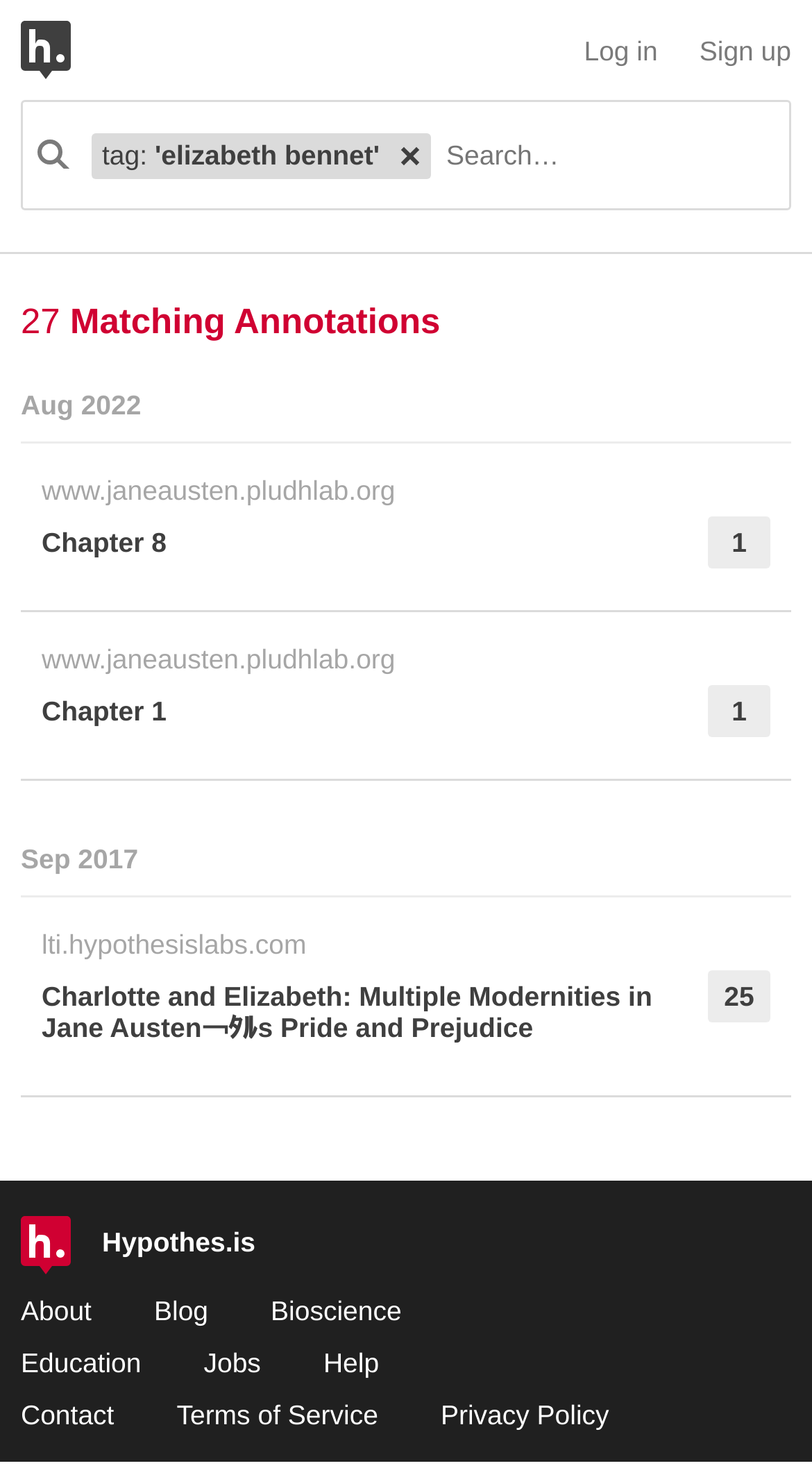Please indicate the bounding box coordinates of the element's region to be clicked to achieve the instruction: "Remove search term". Provide the coordinates as four float numbers between 0 and 1, i.e., [left, top, right, bottom].

[0.48, 0.091, 0.532, 0.122]